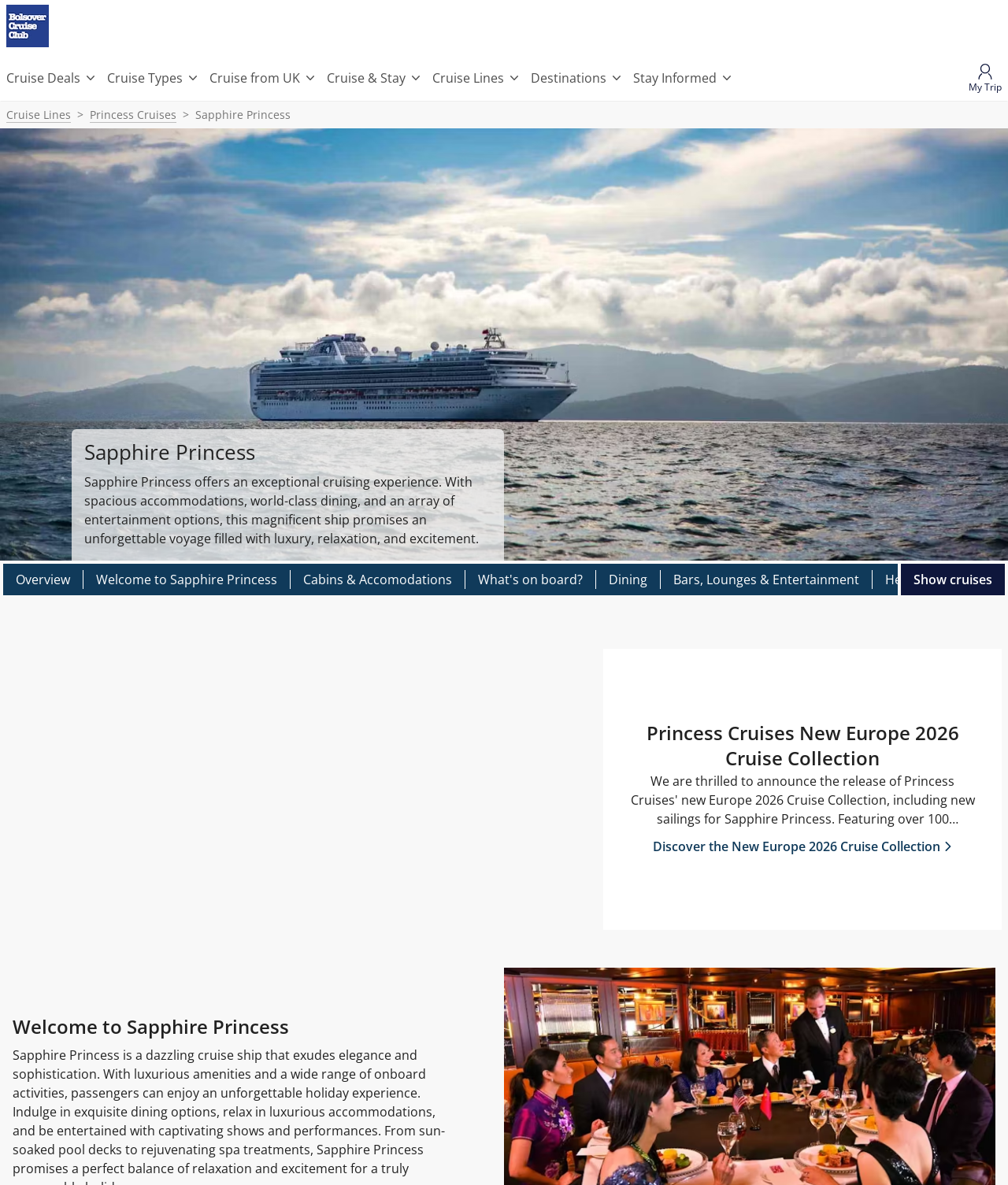From the webpage screenshot, identify the region described by Bars, Lounges & Entertainment. Provide the bounding box coordinates as (top-left x, top-left y, bottom-right x, bottom-right y), with each value being a floating point number between 0 and 1.

[0.655, 0.481, 0.865, 0.497]